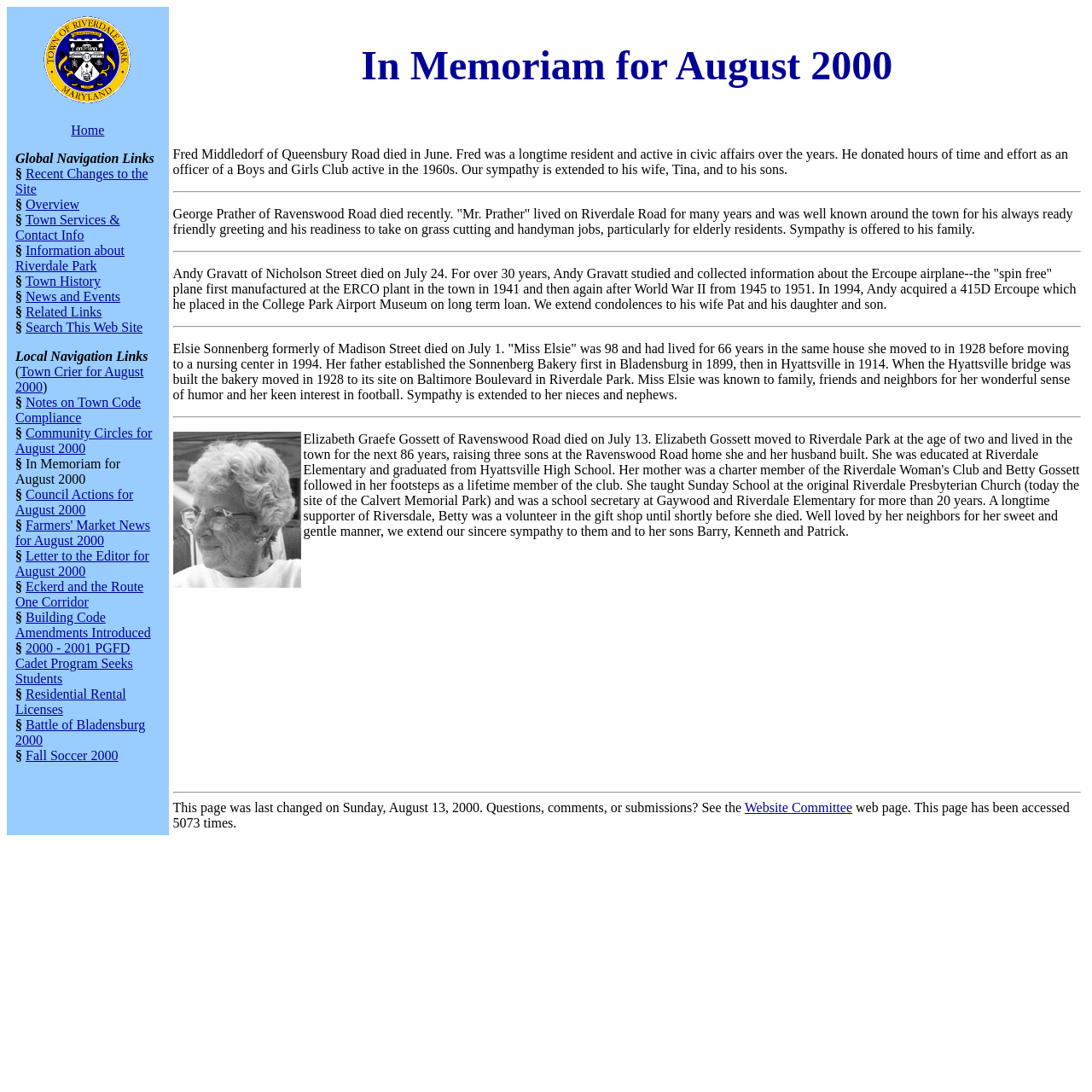Bounding box coordinates must be specified in the format (top-left x, top-left y, bottom-right x, bottom-right y). All values should be floating point numbers between 0 and 1. What are the bounding box coordinates of the UI element described as: Battle of Bladensburg 2000

[0.014, 0.657, 0.133, 0.684]